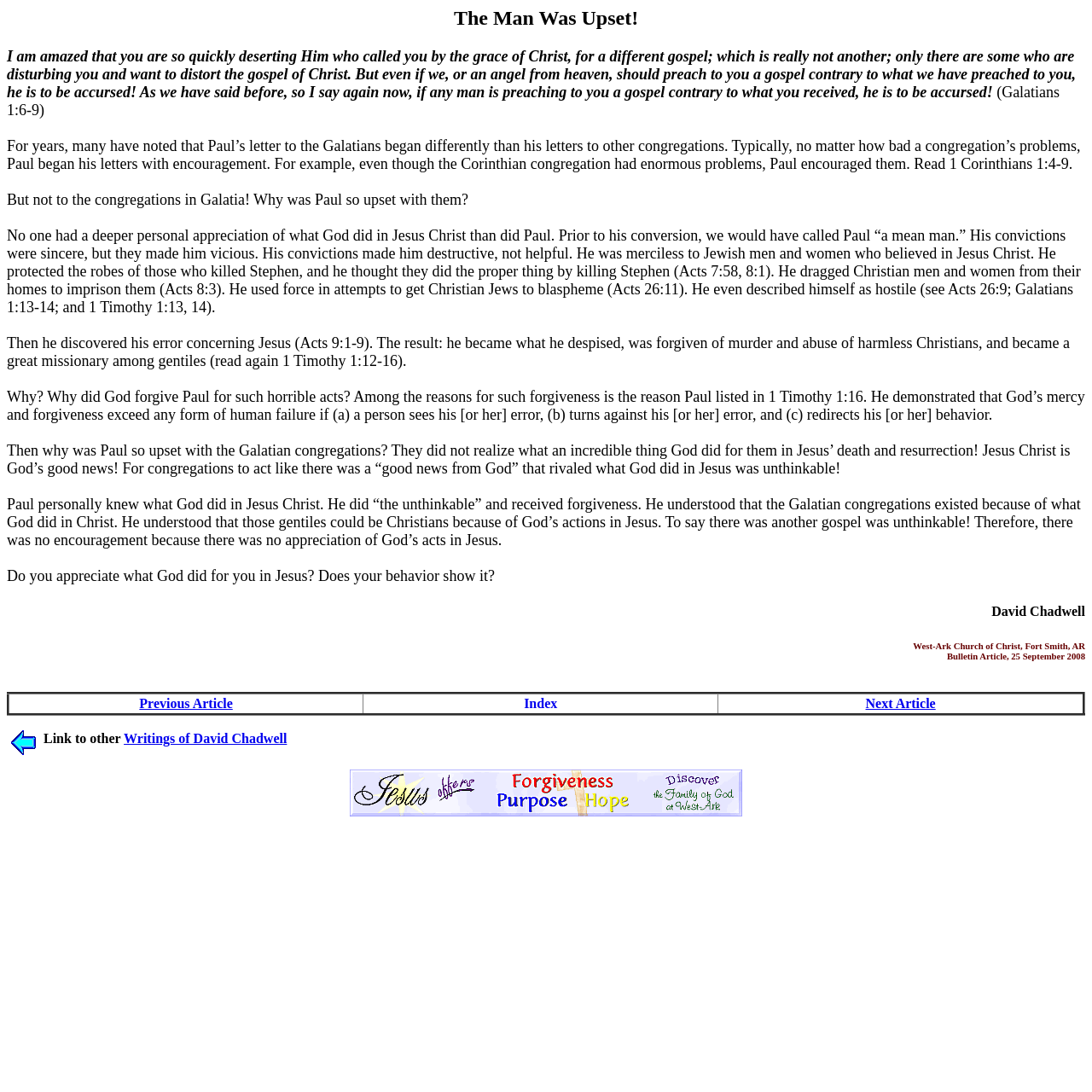Extract the bounding box for the UI element that matches this description: "Writings of David Chadwell".

[0.113, 0.67, 0.263, 0.683]